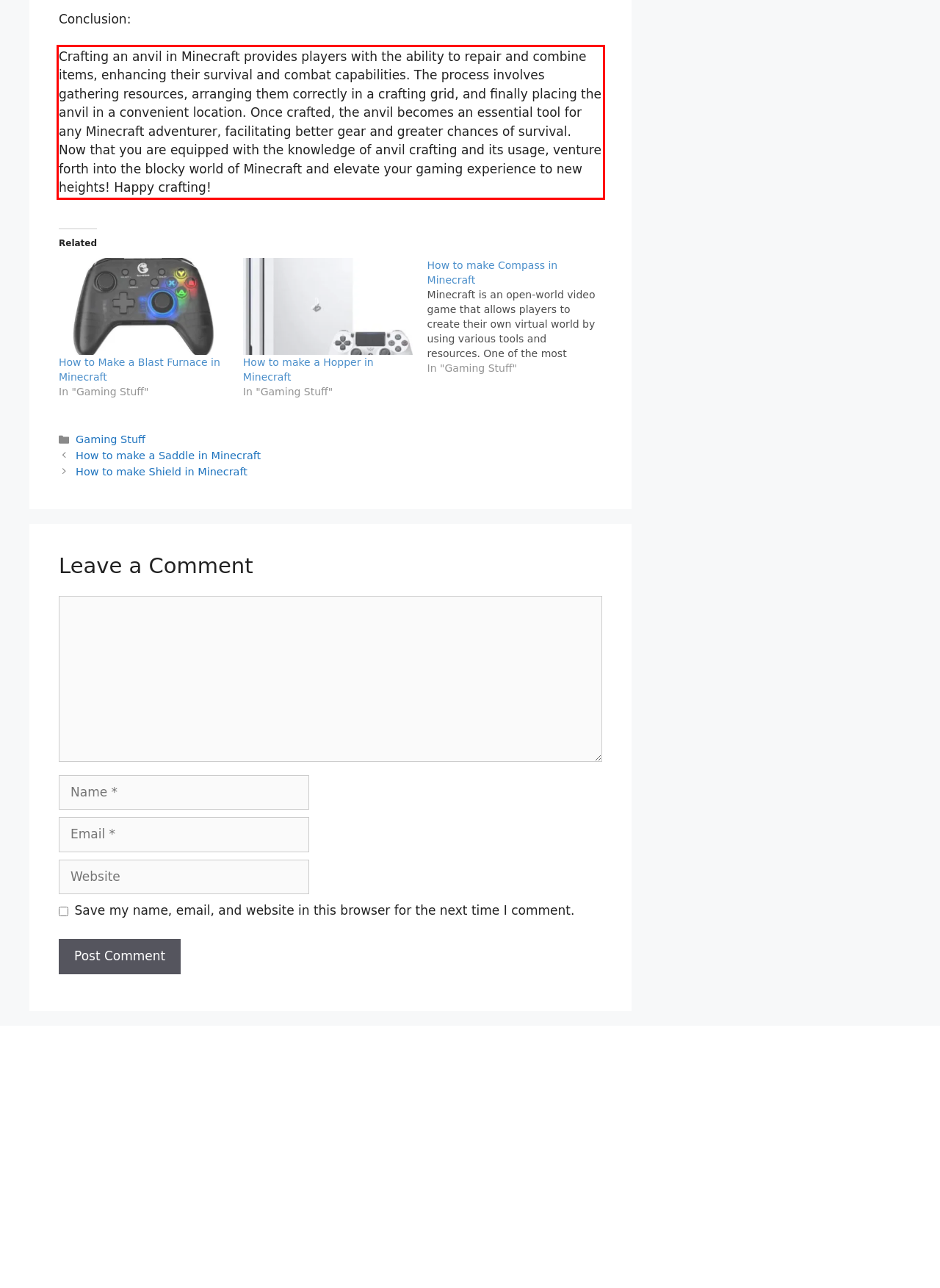Given the screenshot of the webpage, identify the red bounding box, and recognize the text content inside that red bounding box.

Crafting an anvil in Minecraft provides players with the ability to repair and combine items, enhancing their survival and combat capabilities. The process involves gathering resources, arranging them correctly in a crafting grid, and finally placing the anvil in a convenient location. Once crafted, the anvil becomes an essential tool for any Minecraft adventurer, facilitating better gear and greater chances of survival. Now that you are equipped with the knowledge of anvil crafting and its usage, venture forth into the blocky world of Minecraft and elevate your gaming experience to new heights! Happy crafting!